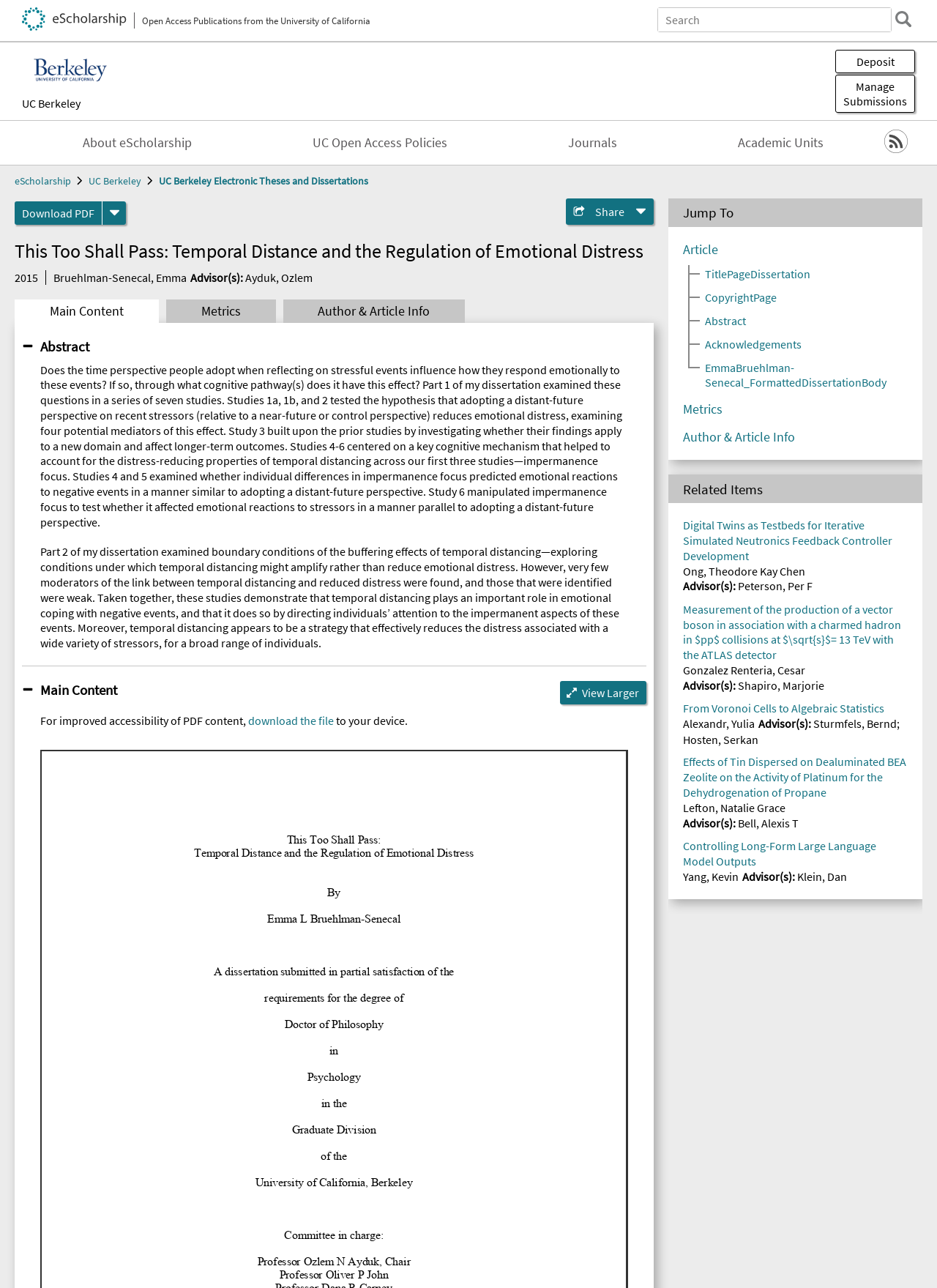Please find the bounding box coordinates of the element's region to be clicked to carry out this instruction: "Search eScholarship".

[0.702, 0.006, 0.951, 0.024]